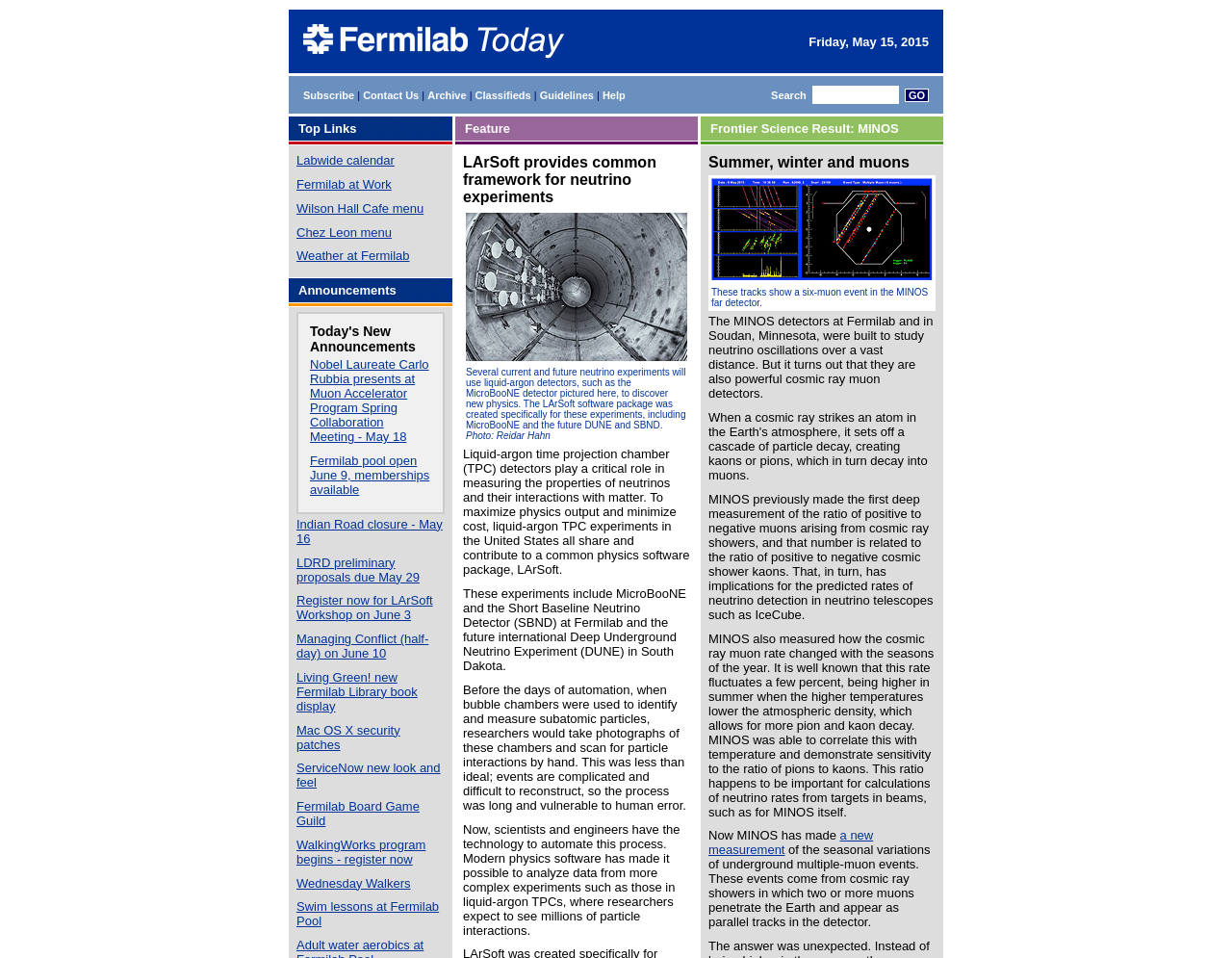Calculate the bounding box coordinates for the UI element based on the following description: "alt="Fermilab Today"". Ensure the coordinates are four float numbers between 0 and 1, i.e., [left, top, right, bottom].

[0.246, 0.05, 0.458, 0.064]